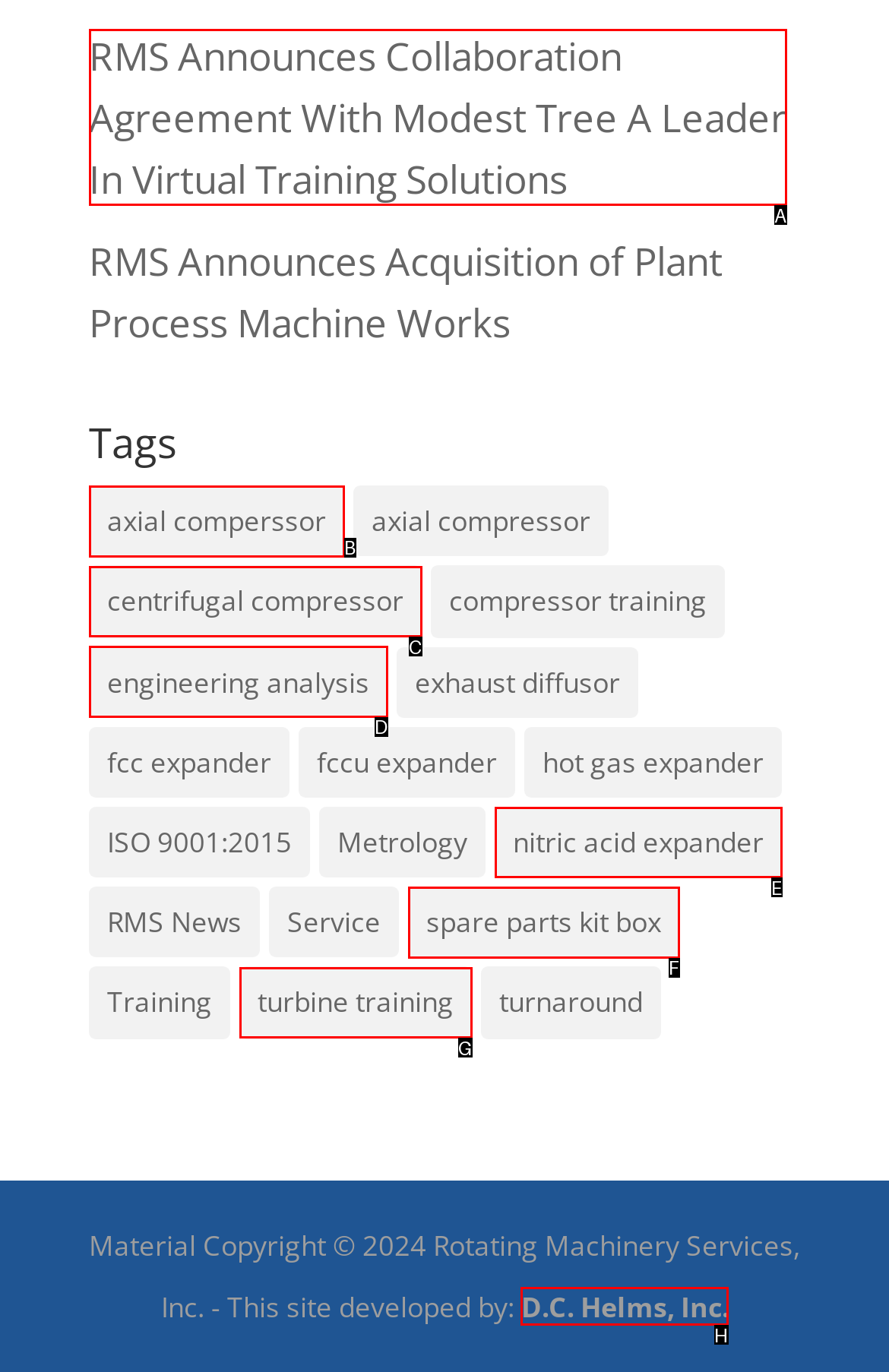To complete the task: Visit D.C. Helms, Inc. website, which option should I click? Answer with the appropriate letter from the provided choices.

H